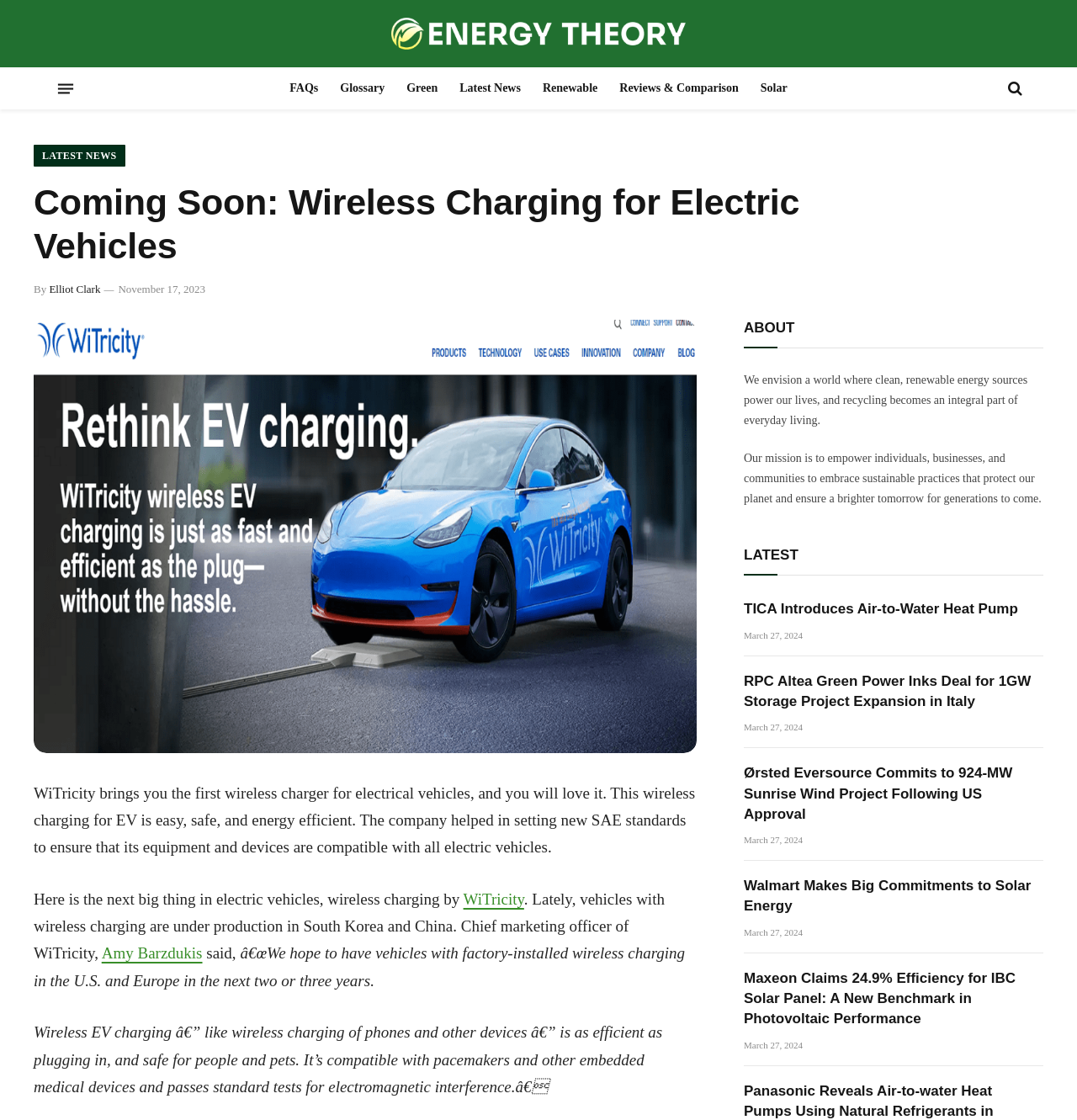Please identify the bounding box coordinates of the clickable area that will fulfill the following instruction: "Read the latest news". The coordinates should be in the format of four float numbers between 0 and 1, i.e., [left, top, right, bottom].

[0.031, 0.129, 0.116, 0.149]